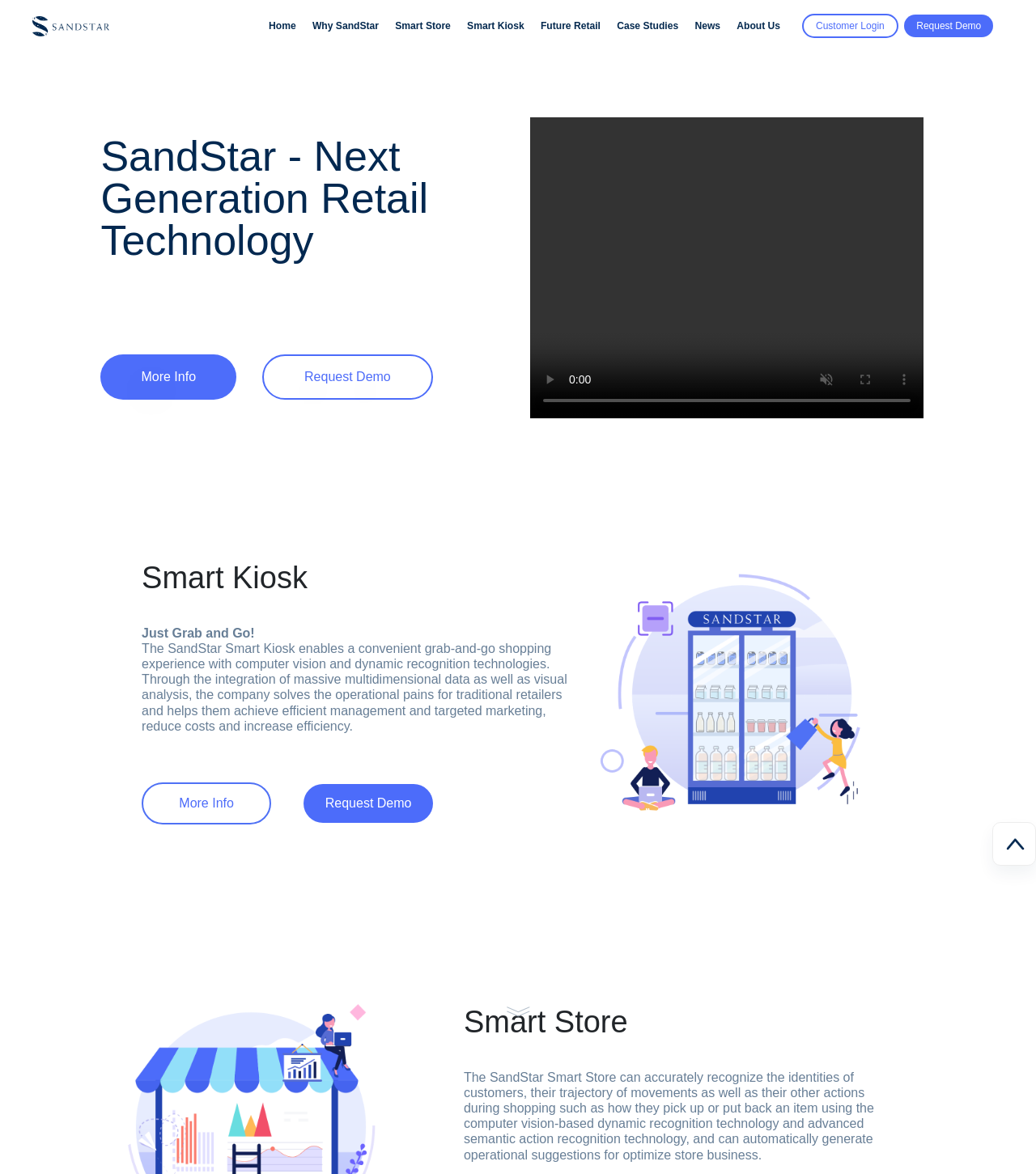Specify the bounding box coordinates of the element's region that should be clicked to achieve the following instruction: "Play the video". The bounding box coordinates consist of four float numbers between 0 and 1, in the format [left, top, right, bottom].

[0.512, 0.306, 0.549, 0.34]